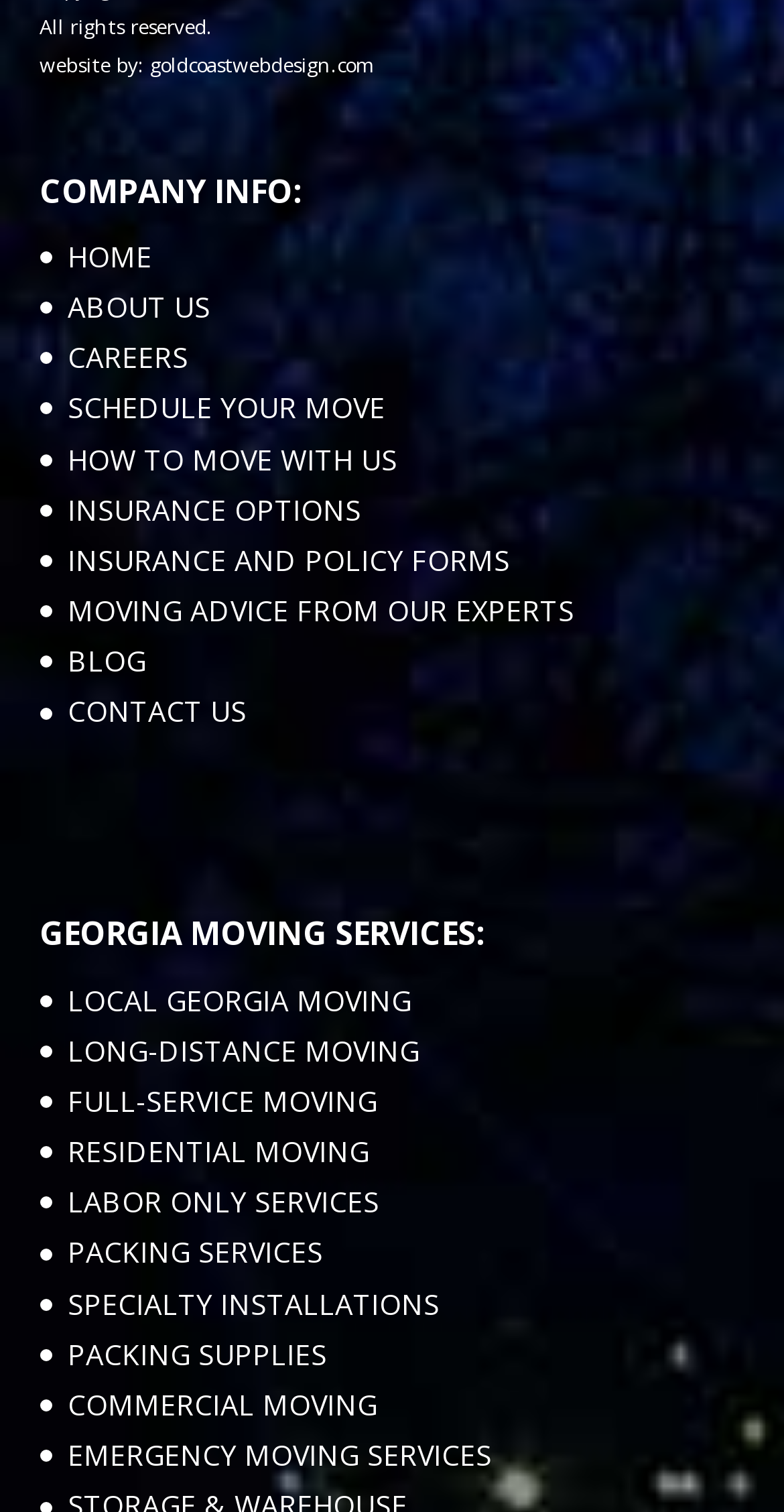Consider the image and give a detailed and elaborate answer to the question: 
How many types of moving services are offered?

The webpage lists 15 different moving services under the 'GEORGIA MOVING SERVICES:' section, including local moving, long-distance moving, full-service moving, and more.